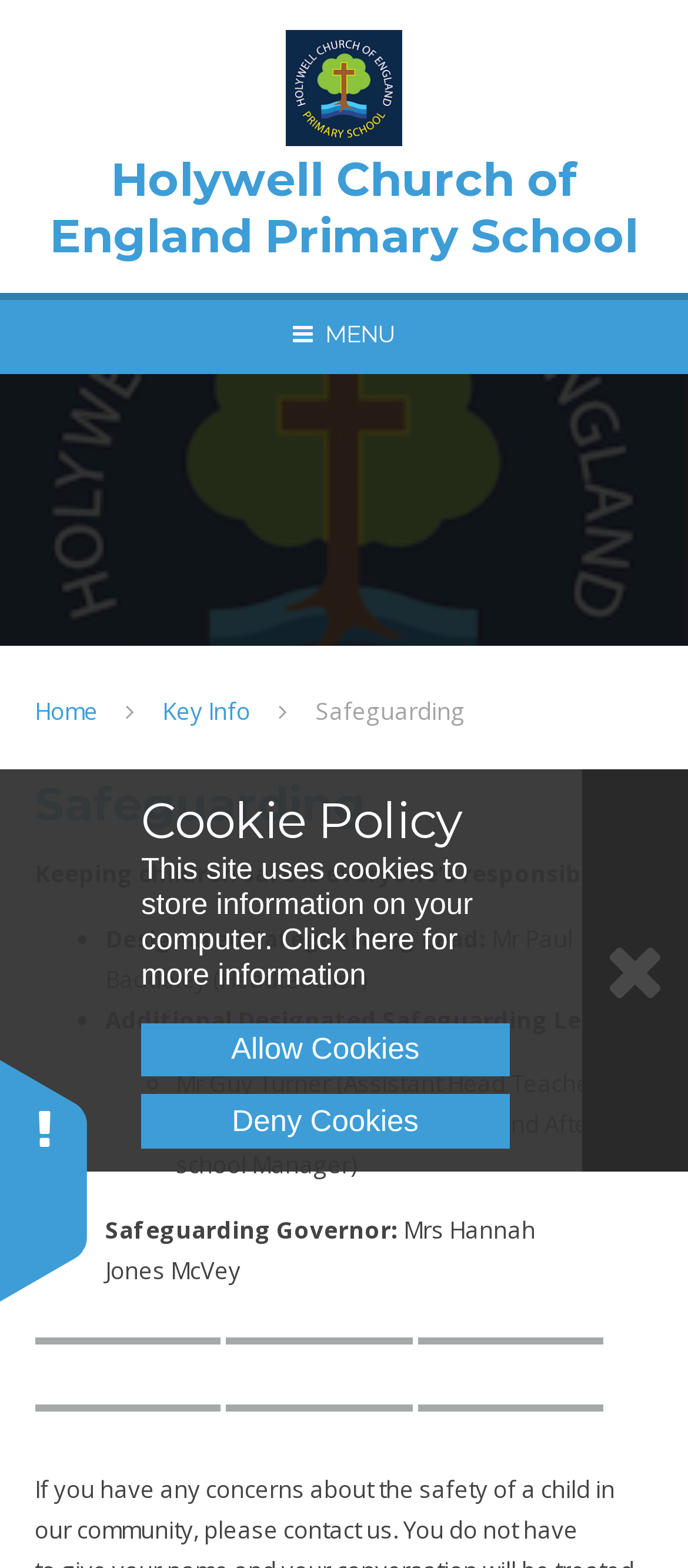What is the role of Mrs Katherine Mullee?
Ensure your answer is thorough and detailed.

The webpage mentions Mrs Katherine Mullee as one of the Additional Designated Safeguarding Leads, and her role is specified as the Before and After-school Manager, as indicated by the text 'Mrs Katherine Mullee (Before and After-school Manager)'.